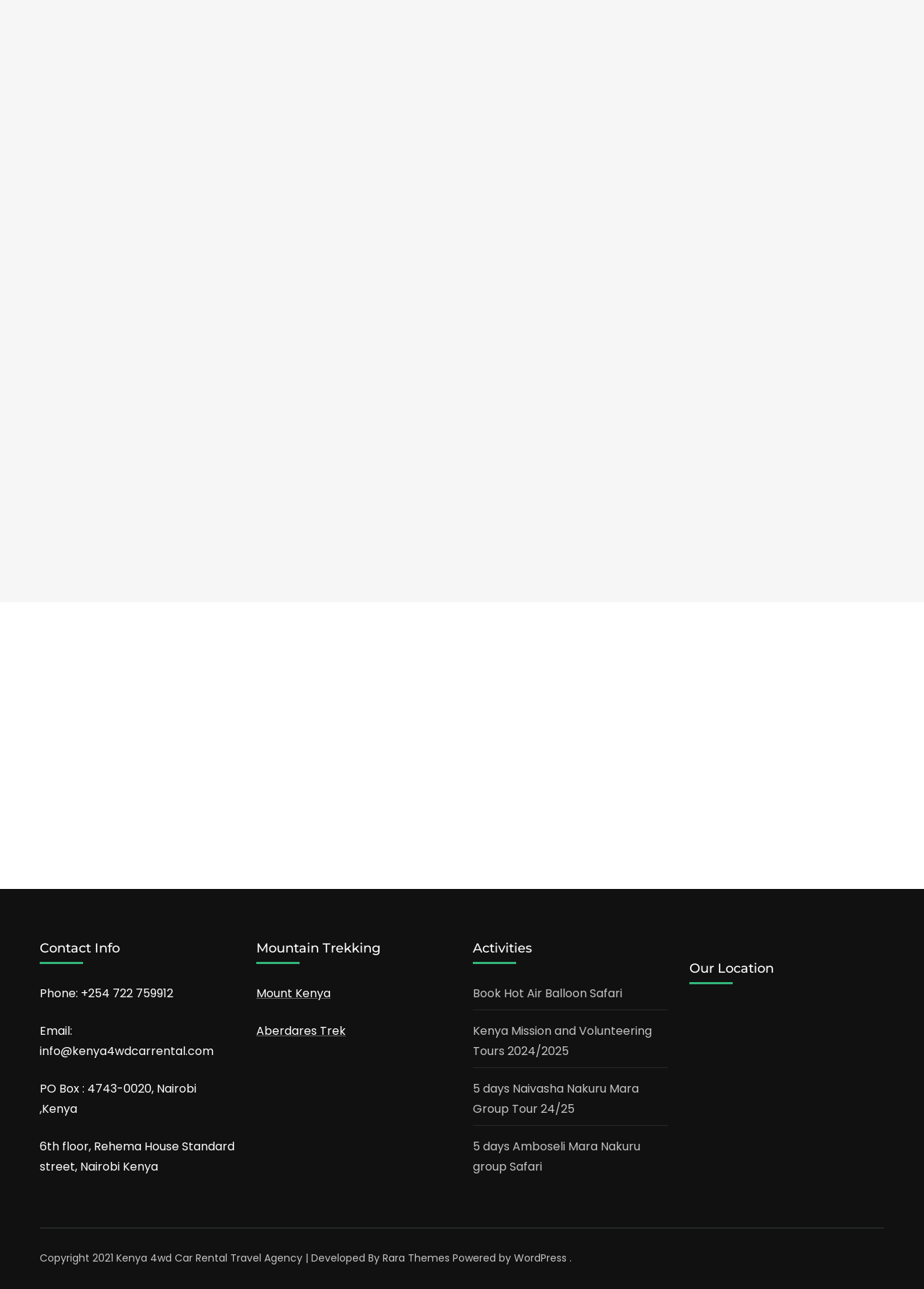What is the phone number of Kenya 4wd Car Rental?
Using the visual information, answer the question in a single word or phrase.

+254 722 759912